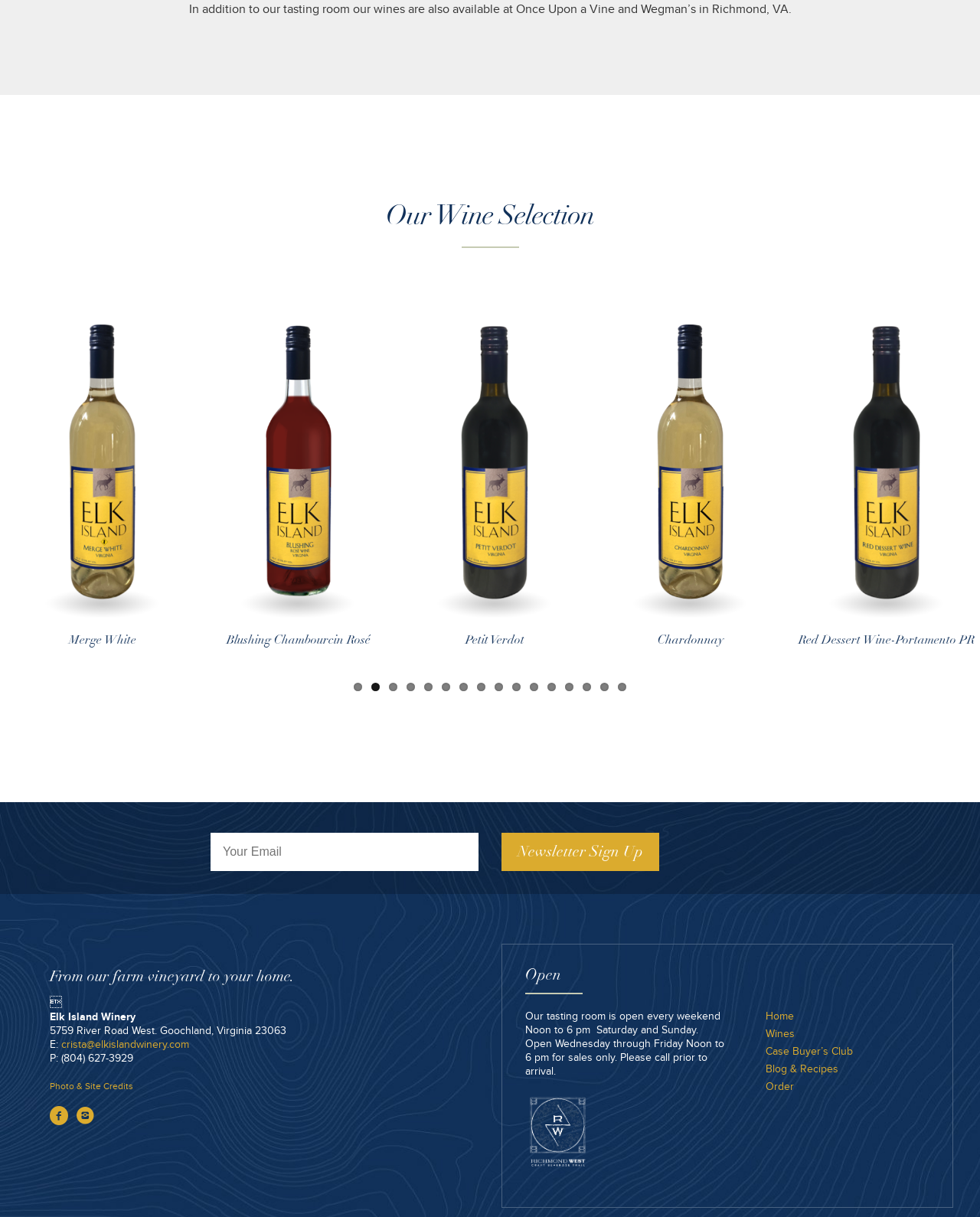What is the email address to contact the winery?
Give a detailed response to the question by analyzing the screenshot.

The email address to contact the winery can be found at the bottom of the webpage, where the contact information is provided. The link 'crista@elkislandwinery.com' is located at coordinates [0.062, 0.854, 0.193, 0.863] and is a link element.